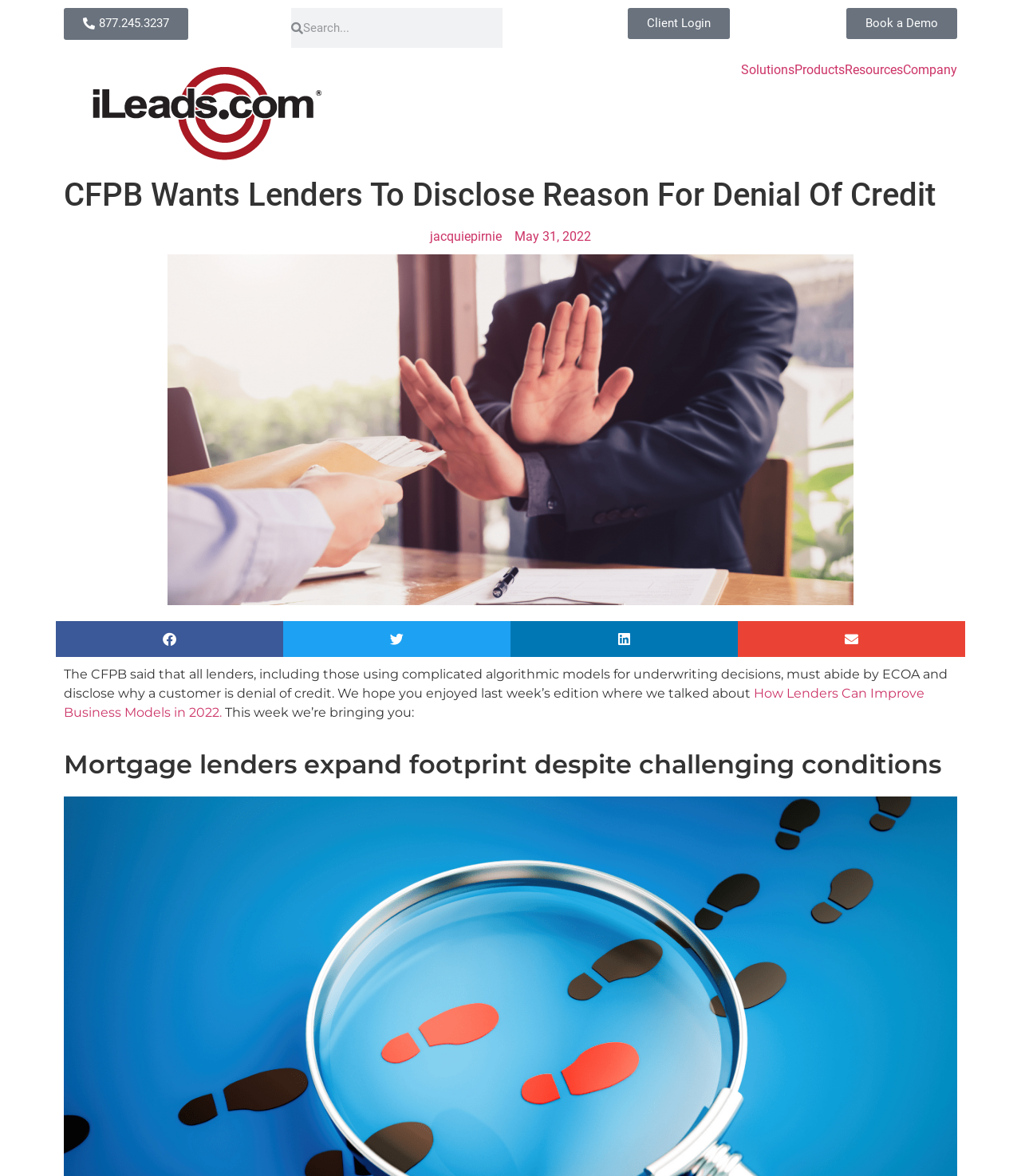Generate the title text from the webpage.

CFPB Wants Lenders To Disclose Reason For Denial Of Credit